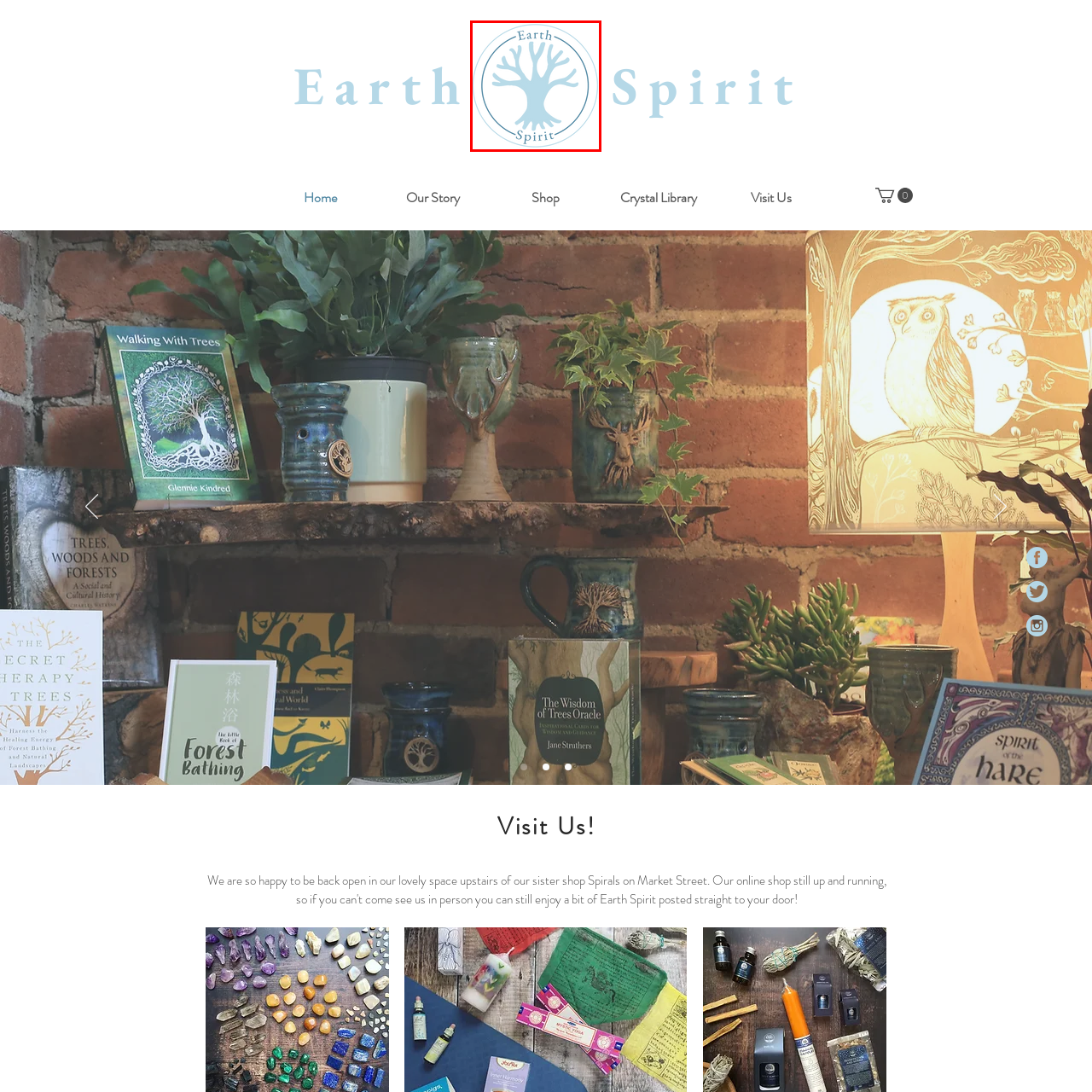Notice the image within the red frame, What is the shape of the border around the tree?
 Your response should be a single word or phrase.

Circular